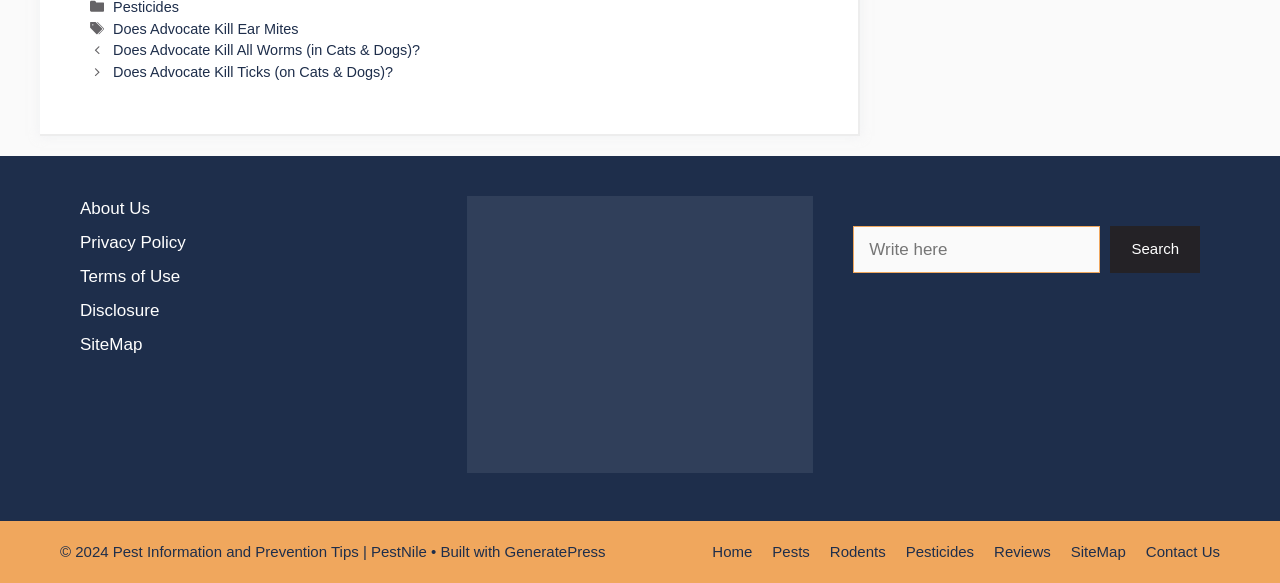Locate the bounding box coordinates of the item that should be clicked to fulfill the instruction: "Click on the PestNile logo".

[0.365, 0.336, 0.635, 0.812]